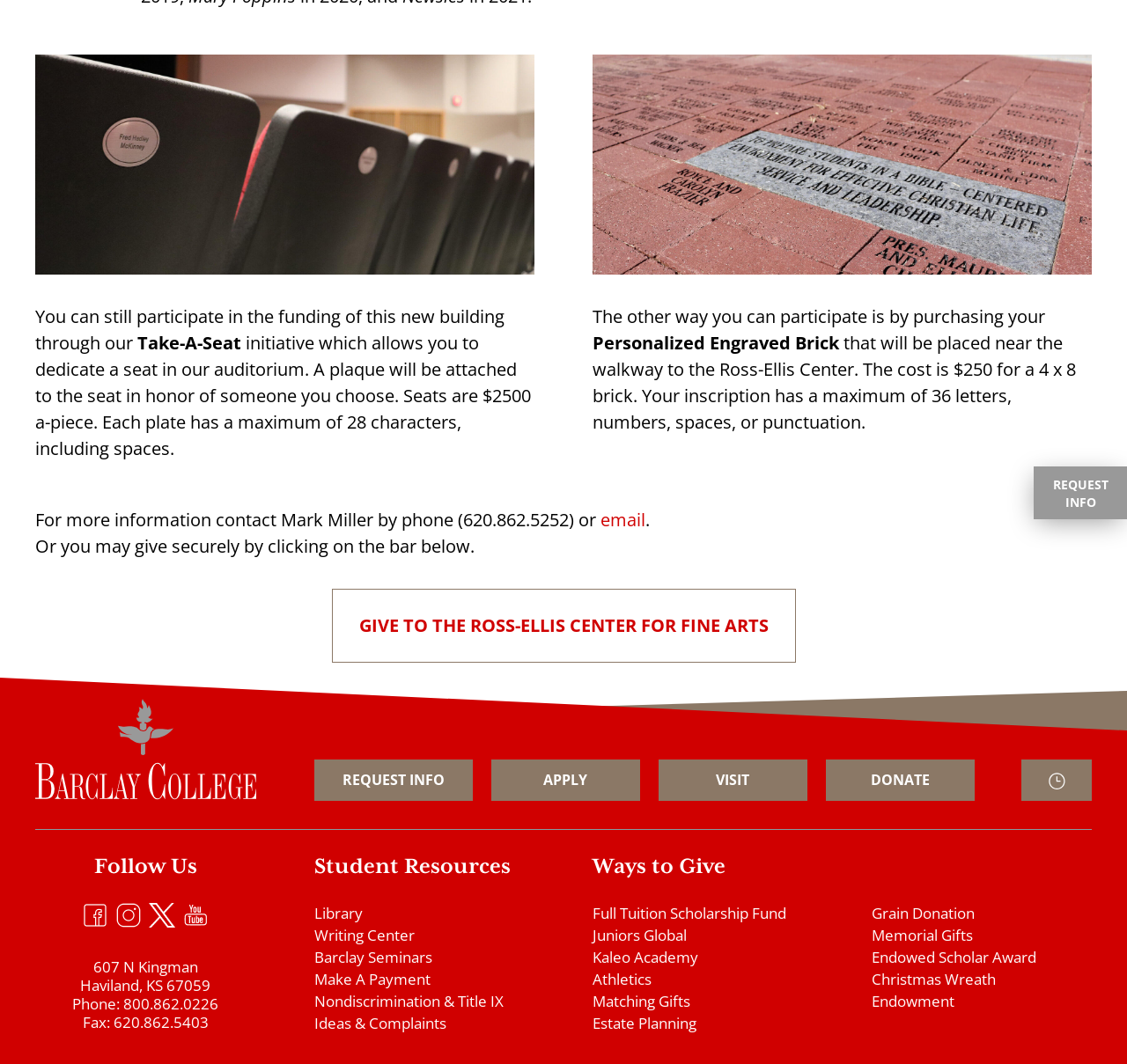From the webpage screenshot, predict the bounding box of the UI element that matches this description: "Make A Payment".

[0.279, 0.911, 0.382, 0.93]